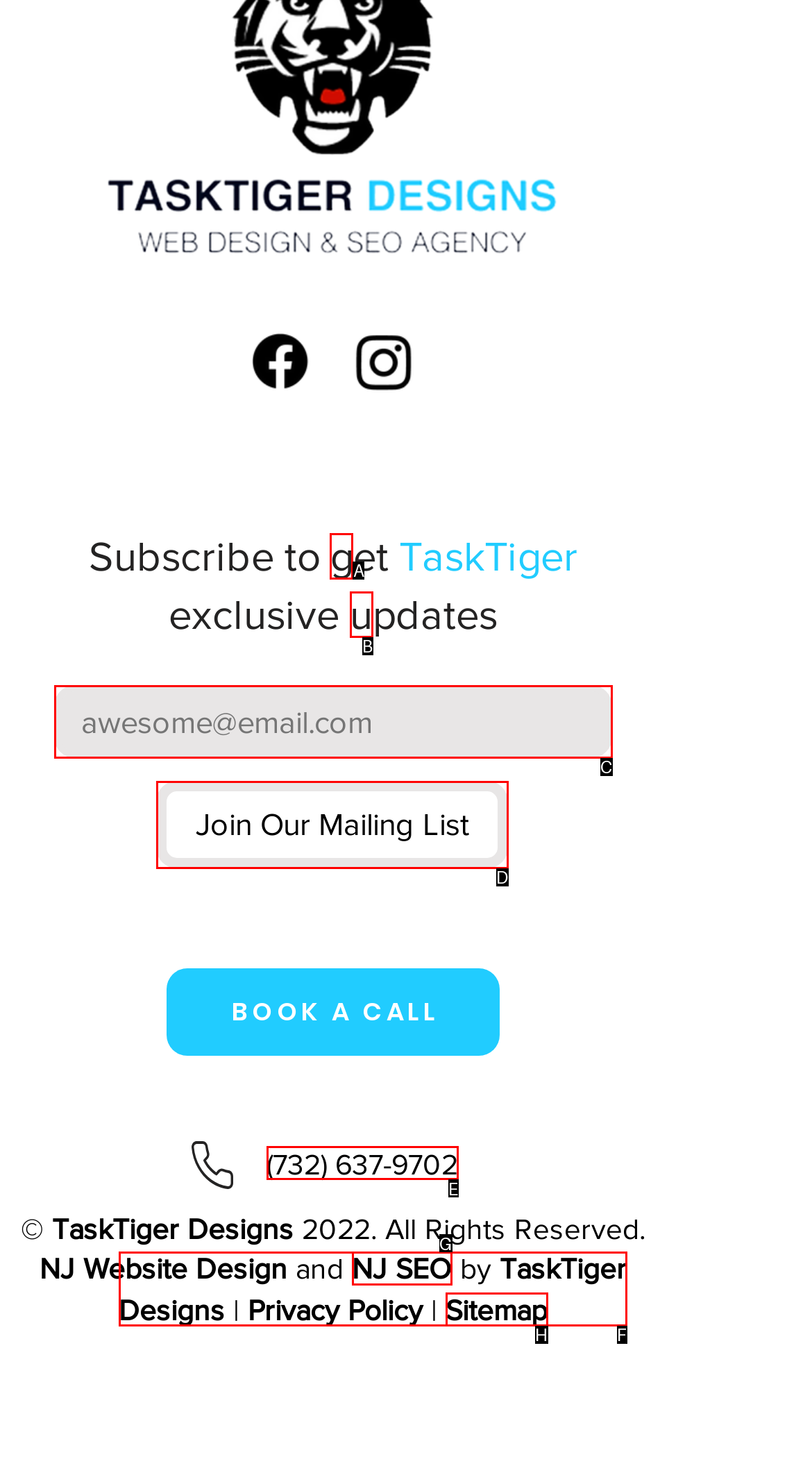Identify the matching UI element based on the description: u
Reply with the letter from the available choices.

B